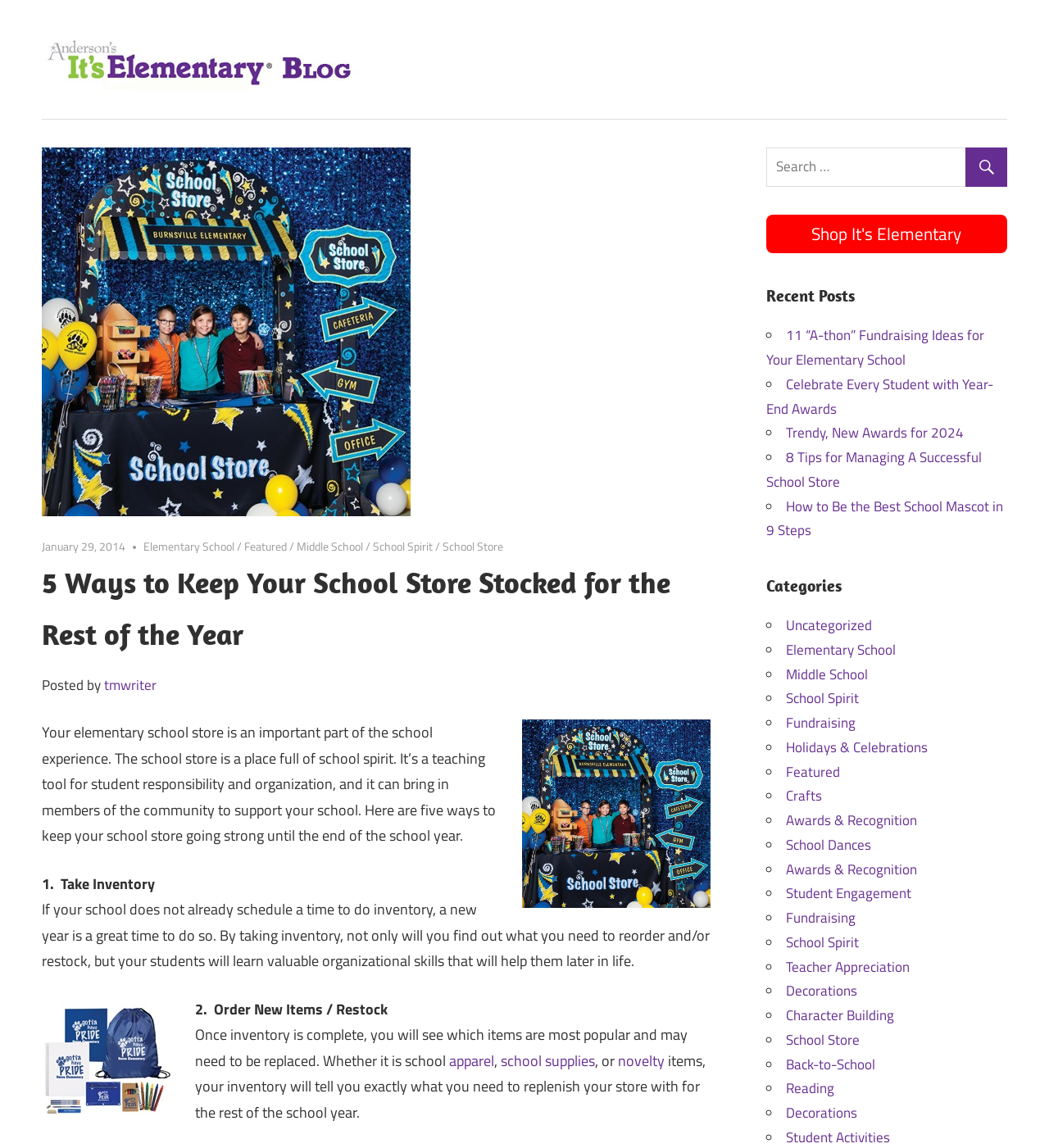Select the bounding box coordinates of the element I need to click to carry out the following instruction: "Explore recent posts".

[0.73, 0.245, 0.96, 0.27]